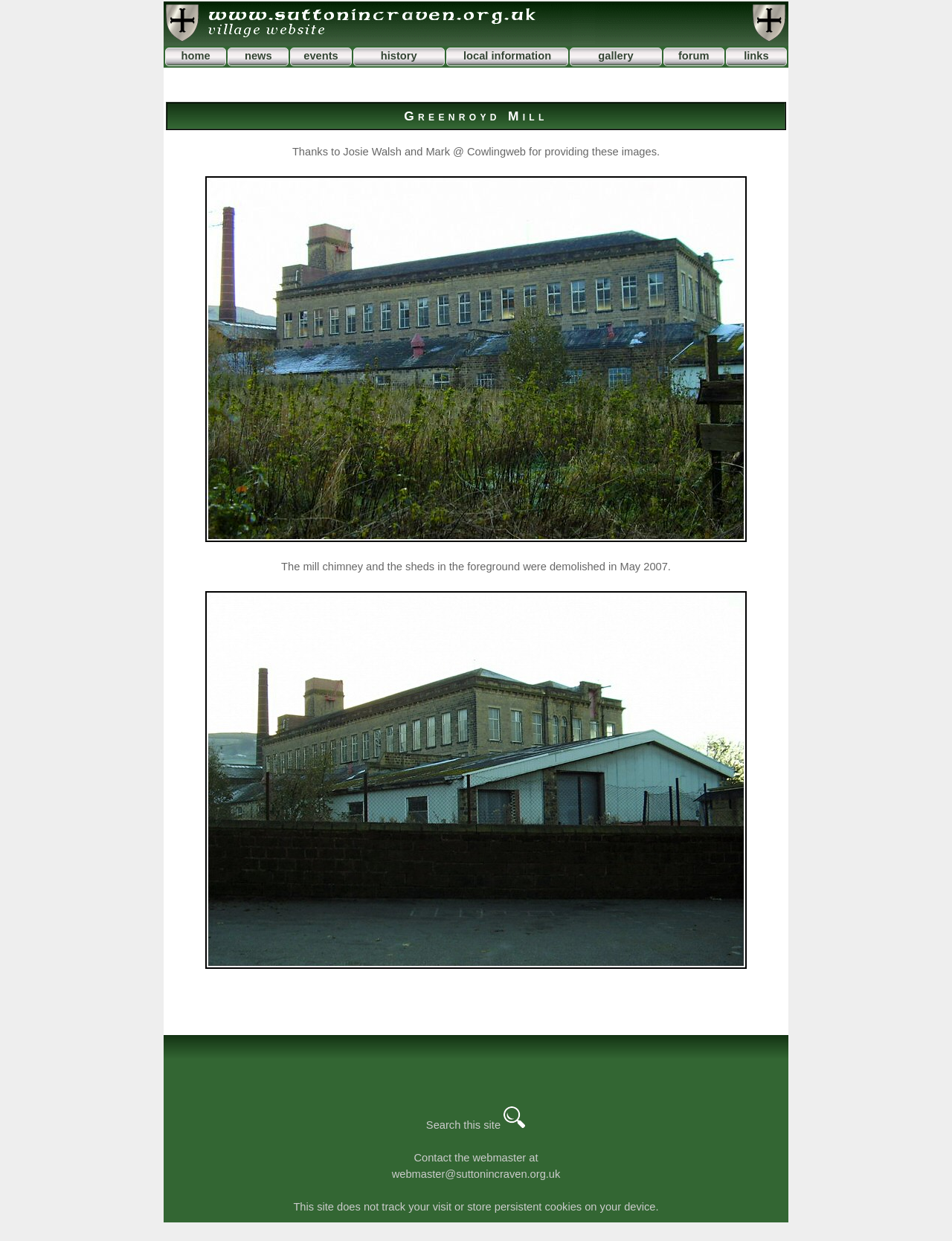Describe all the key features and sections of the webpage thoroughly.

The webpage is the Sutton-in-Craven Village Website, which appears to be a community website for the village of Sutton-in-Craven. At the top of the page, there is a header section with a logo and a link to the "Sutton-in-Craven home page". Below this, there is a navigation menu with seven links: "home", "news", "events", "history", "local information", "gallery", and "forum", which are evenly spaced across the page.

The main content of the page is a section about Greenroyd Mill, which features two images of the mill, one above the other. The top image takes up most of the width of the page, while the bottom image is slightly smaller. There is a paragraph of text describing the mill, which mentions that the mill chimney and sheds were demolished in May 2007.

At the bottom of the page, there is a search bar with a "Search this site" button, as well as a contact link to the webmaster and a statement about the website's privacy policy, which does not track visits or store cookies.